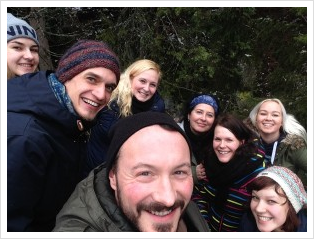Please provide a brief answer to the question using only one word or phrase: 
What is the likely environment surrounding the group?

Forest or natural greenery